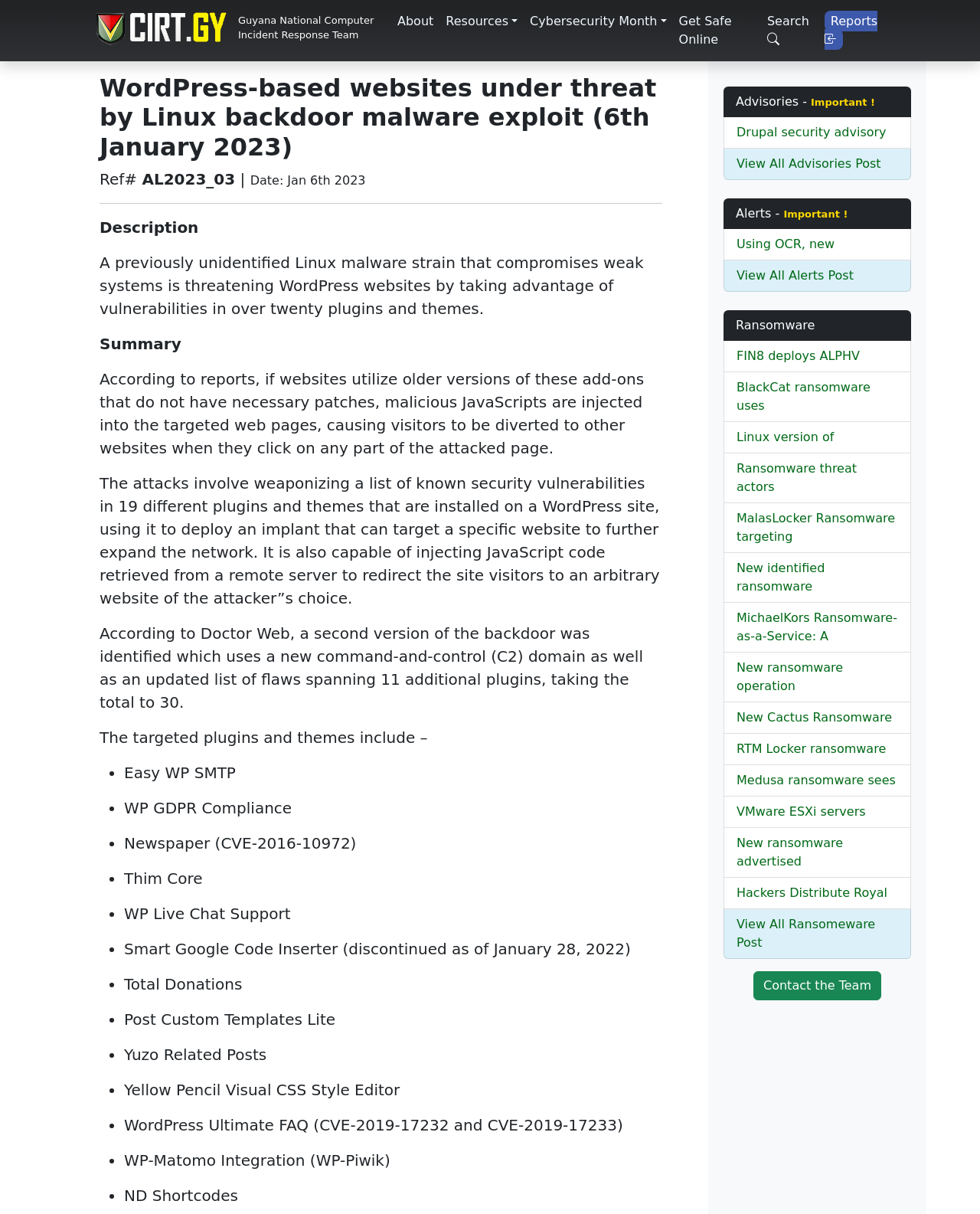What is the name of the team?
Please answer the question with as much detail and depth as you can.

I found the answer by looking at the logo link at the top left corner of the webpage, which says 'CIRT_LOGO Guyana National Computer Incident Response Team'.